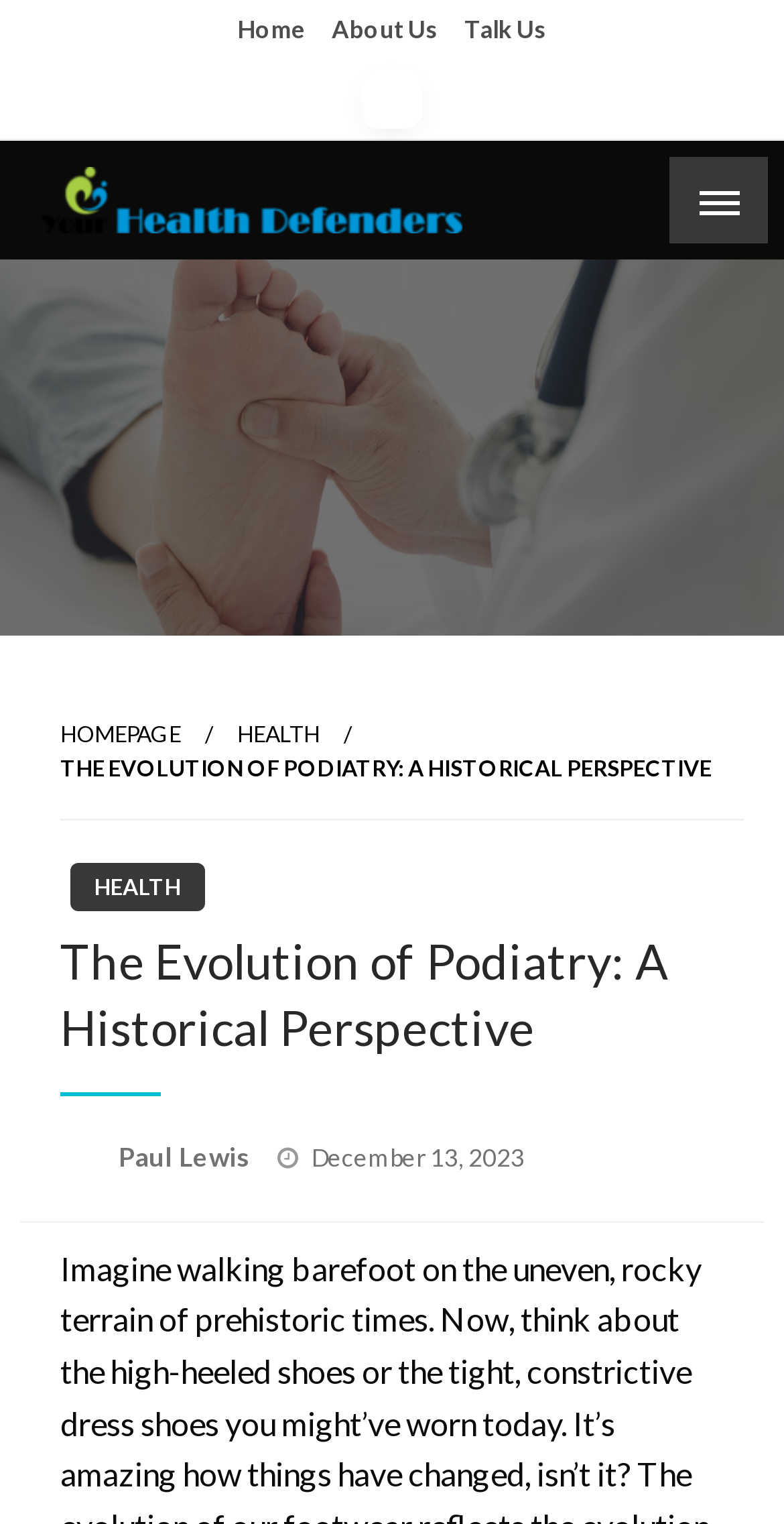Who is the author of the current article?
Please answer the question with a detailed response using the information from the screenshot.

I searched for the author's name in the article and found it mentioned as 'Paul Lewis', which is a link.